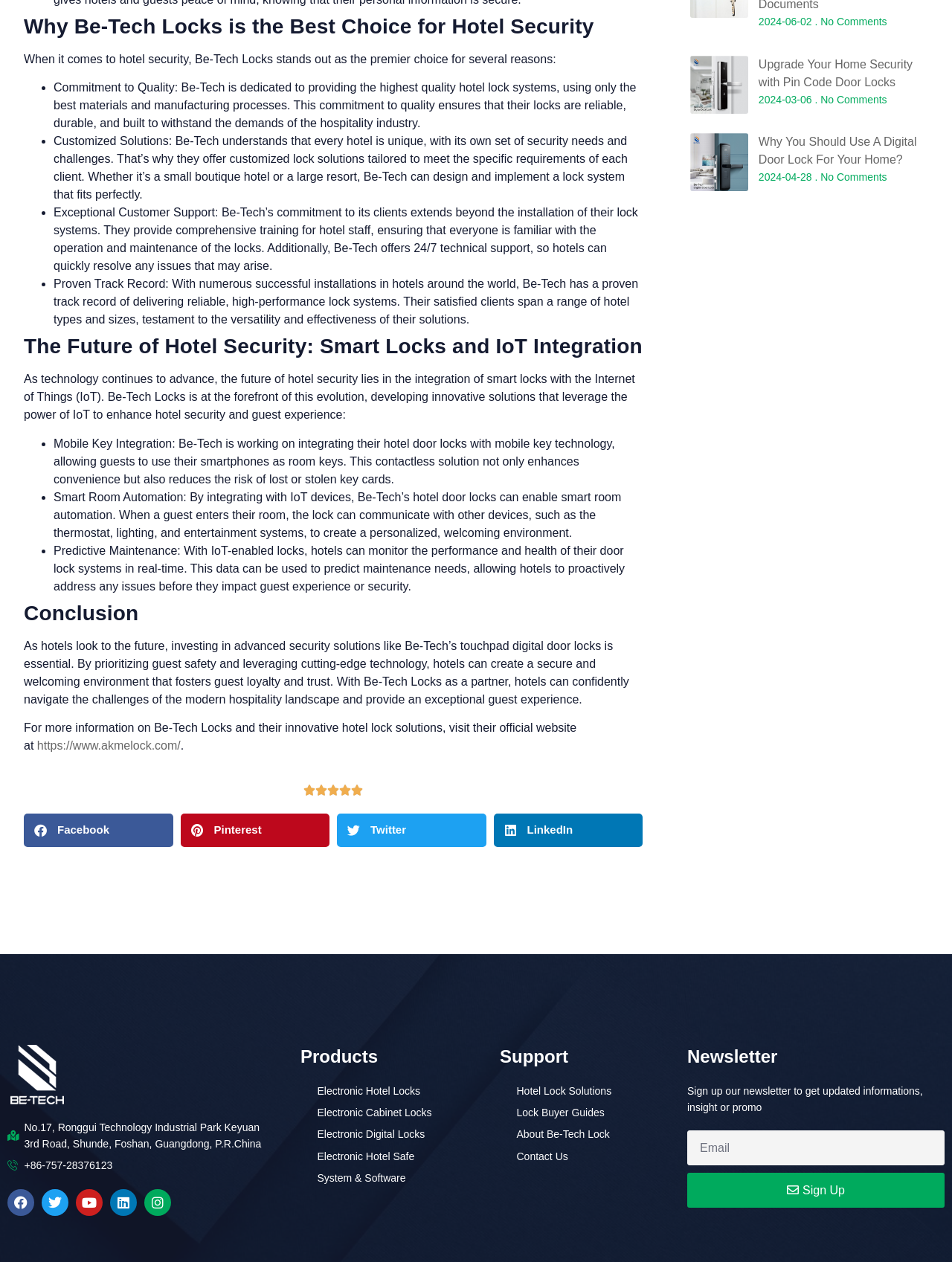Please give a one-word or short phrase response to the following question: 
What is one of the benefits of Be-Tech Locks' mobile key integration?

Enhanced convenience